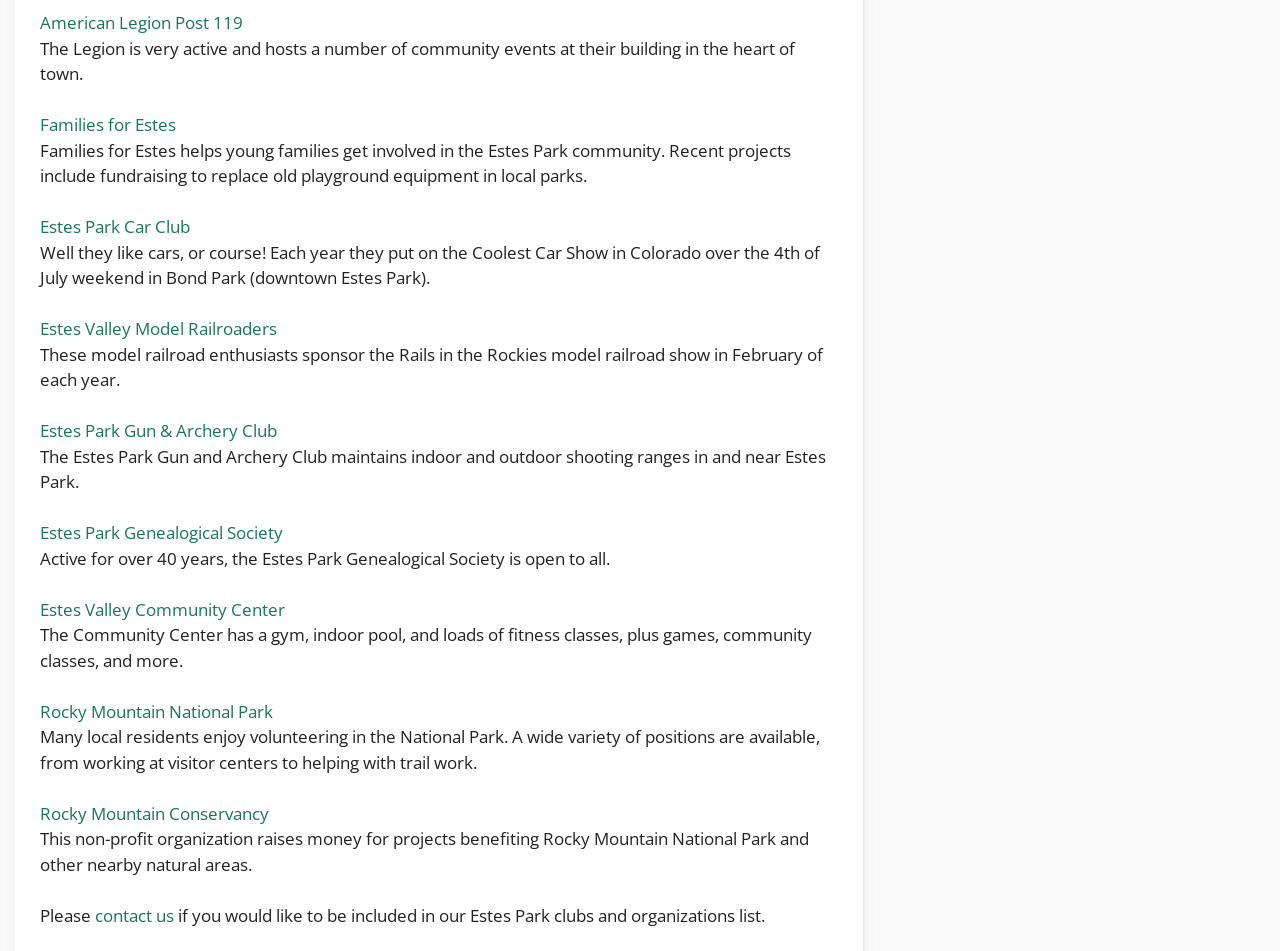Determine the bounding box coordinates of the UI element that matches the following description: "Community". The coordinates should be four float numbers between 0 and 1 in the format [left, top, right, bottom].

[0.105, 0.629, 0.177, 0.653]